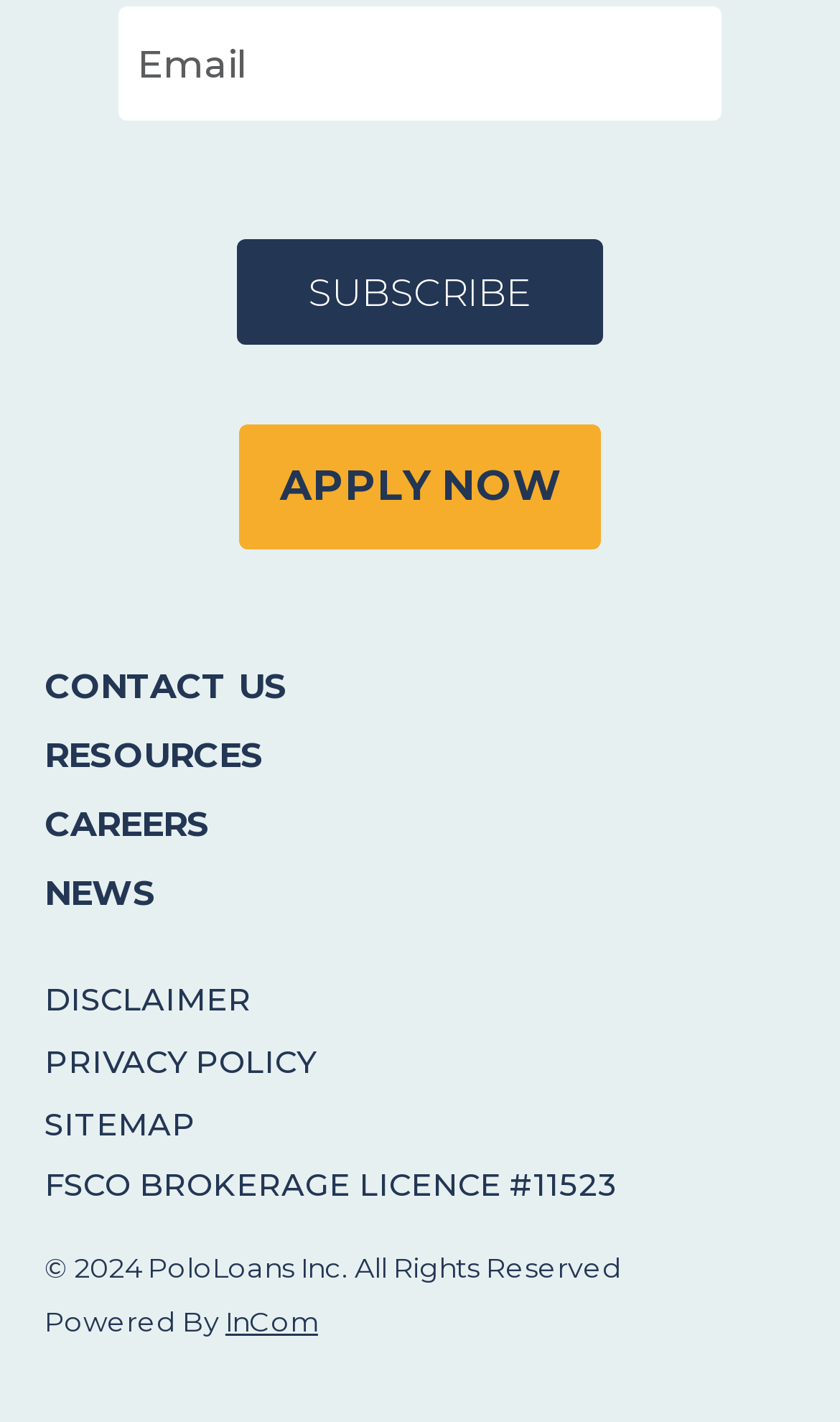Identify the bounding box coordinates of the element that should be clicked to fulfill this task: "Subscribe to newsletter". The coordinates should be provided as four float numbers between 0 and 1, i.e., [left, top, right, bottom].

[0.282, 0.168, 0.718, 0.243]